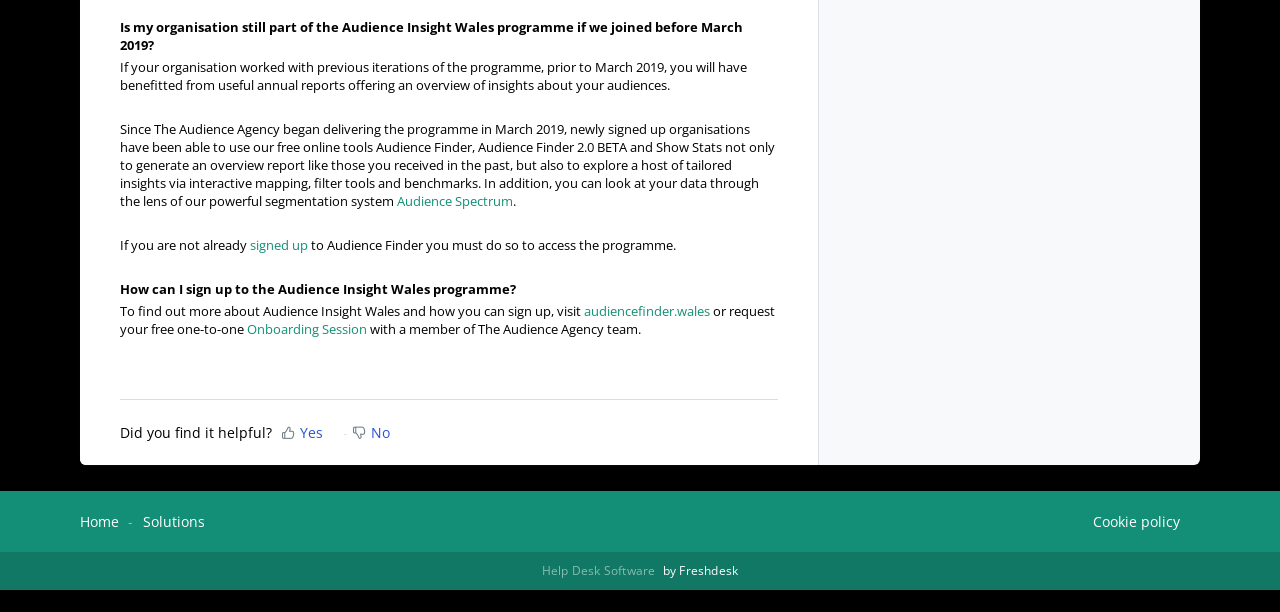Using the information from the screenshot, answer the following question thoroughly:
How can organisations access the programme?

The webpage states that organisations need to sign up to Audience Finder to access the programme. They can visit the website audiencefinder.wales or request a free one-to-one onboarding session with a member of The Audience Agency team.